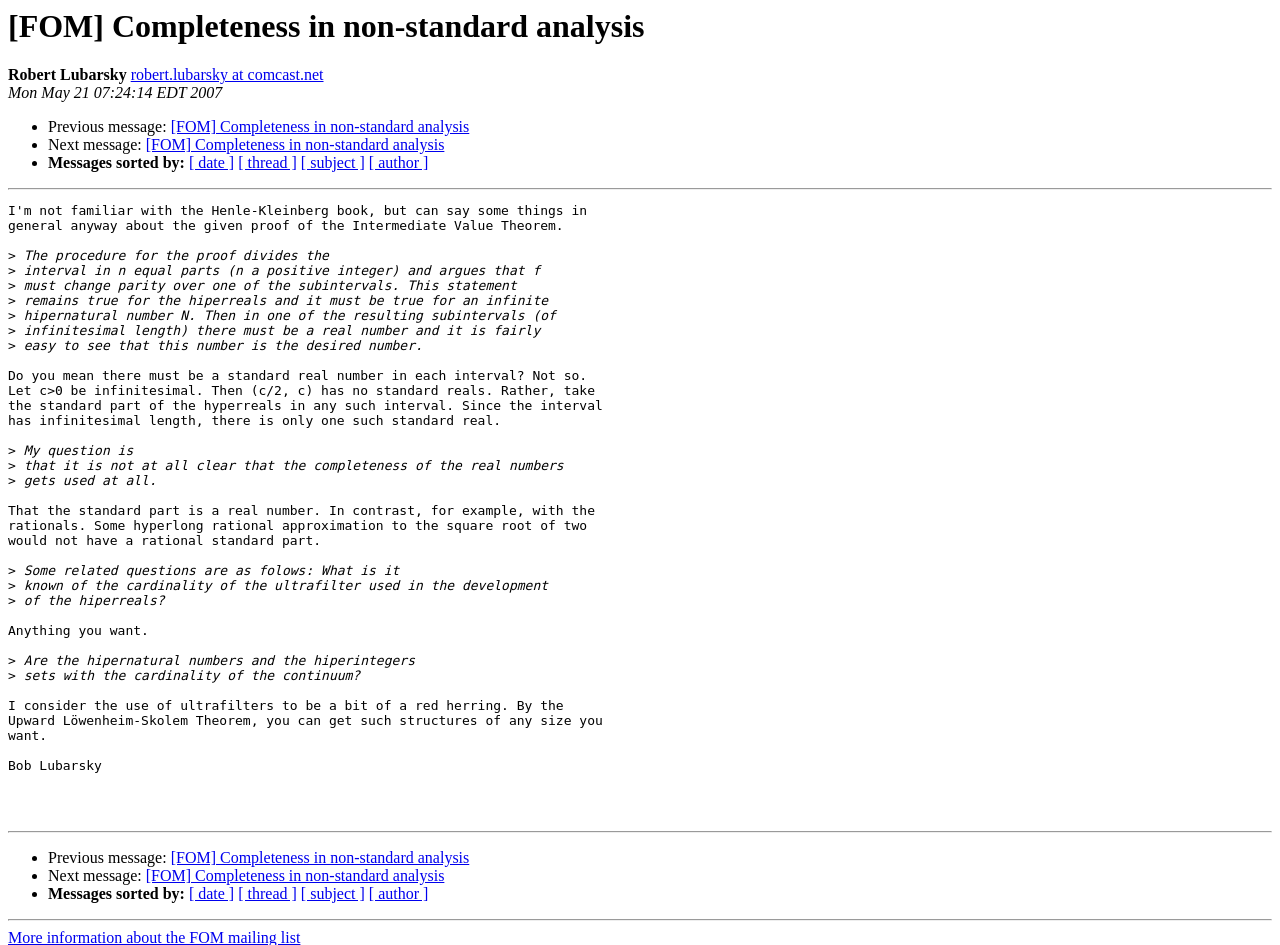Using the element description paul@paulalexander.ca, predict the bounding box coordinates for the UI element. Provide the coordinates in (top-left x, top-left y, bottom-right x, bottom-right y) format with values ranging from 0 to 1.

None